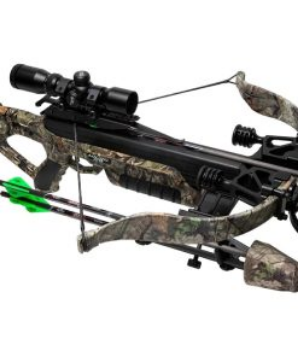Explain in detail what you see in the image.

This image showcases the Excalibur Micro 340 Take Down Crossbow, designed for precision and performance in archery. The crossbow features a camouflaged finish that blends seamlessly into various outdoor environments, making it ideal for hunting. It is equipped with a powerful scope for improved accuracy and comes with a set of arrows, enhancing its usability right out of the box. The sleek design not only emphasizes functionality but also caters to the aesthetics that appeal to avid archers. This package offers a combination of power and convenience for both novice and experienced shooters, making it a popular choice in the archery community.